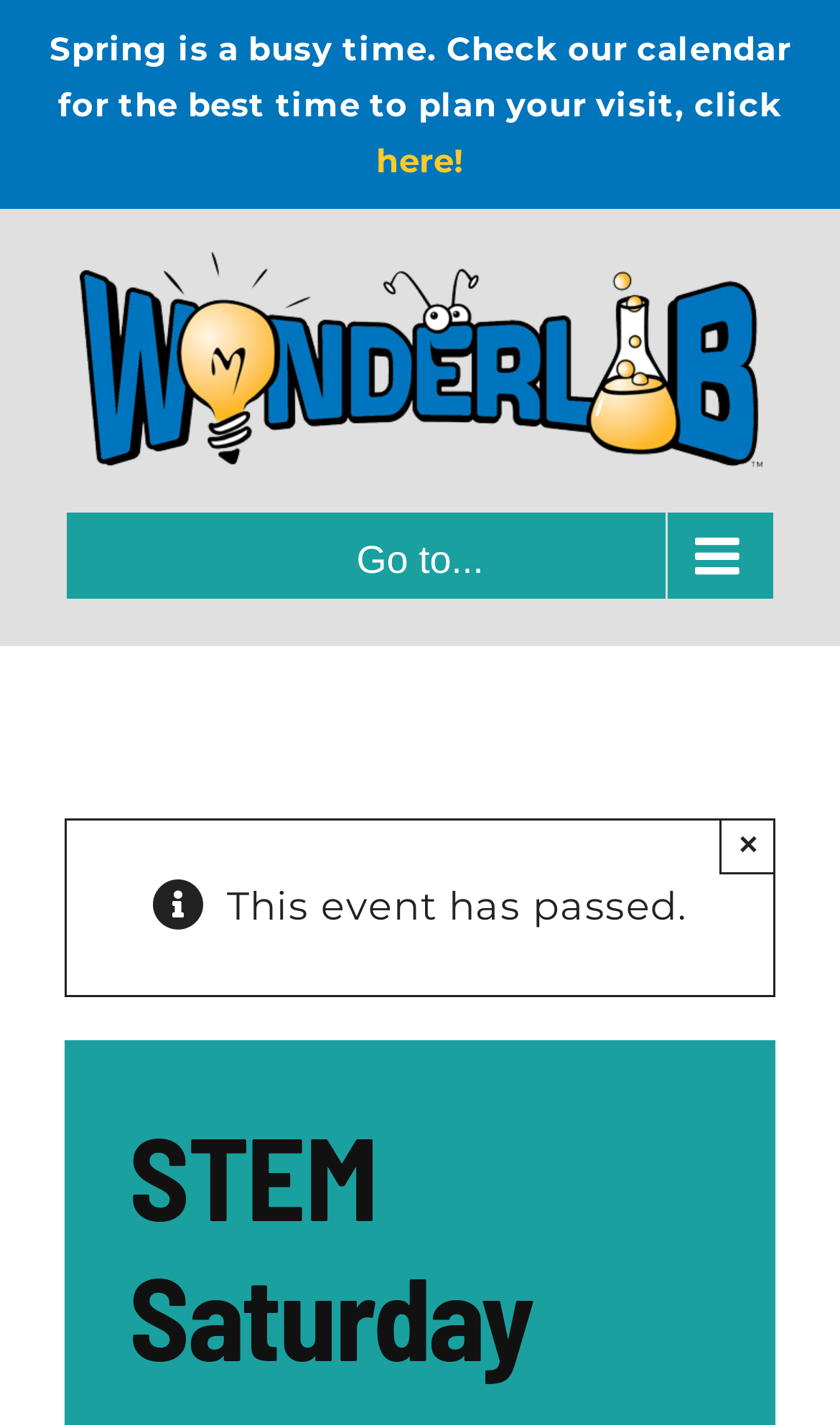What is the name of the logo?
Kindly give a detailed and elaborate answer to the question.

I found this answer by examining the image element with the description 'WonderLab Logo' which is likely the logo of the website.